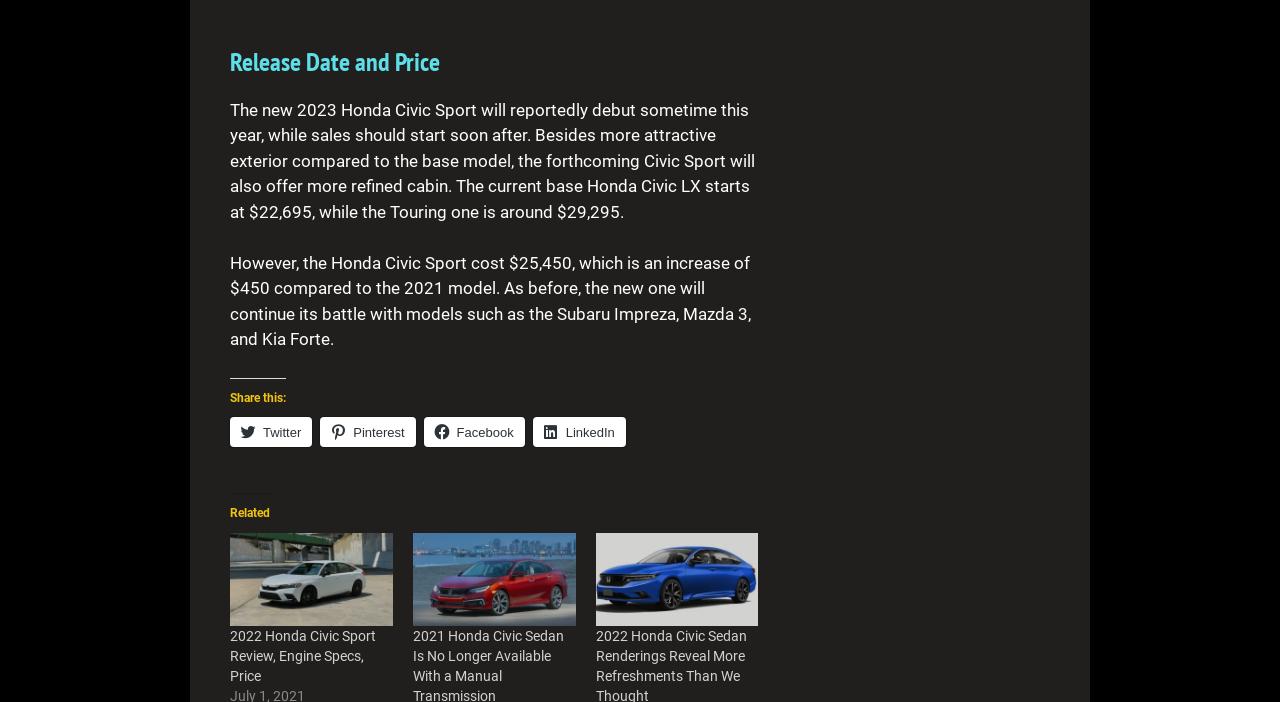Please identify the bounding box coordinates of the area I need to click to accomplish the following instruction: "Share on Twitter".

[0.18, 0.595, 0.244, 0.637]